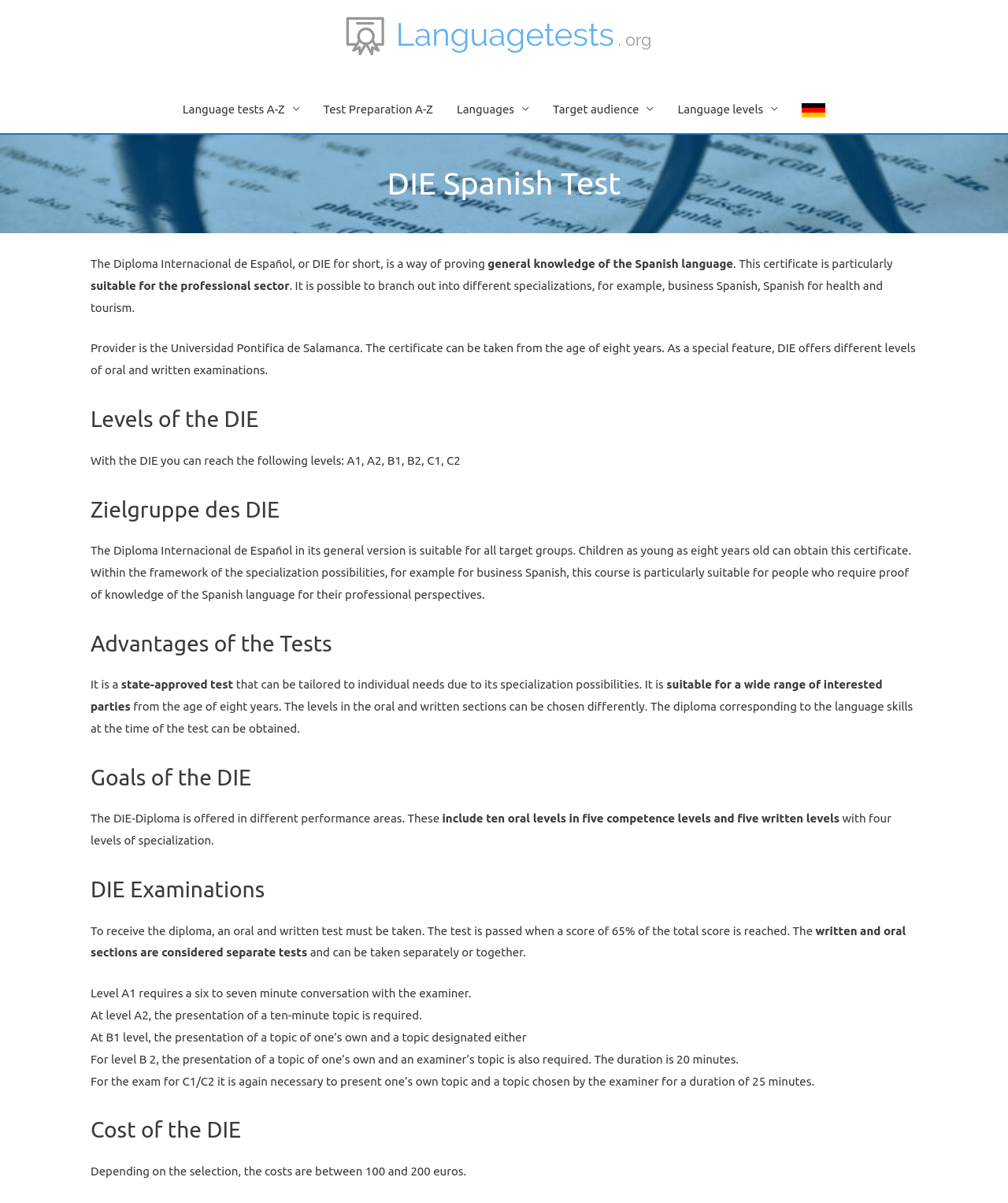What is the passing score for the DIE test?
Look at the image and answer with only one word or phrase.

65% of the total score